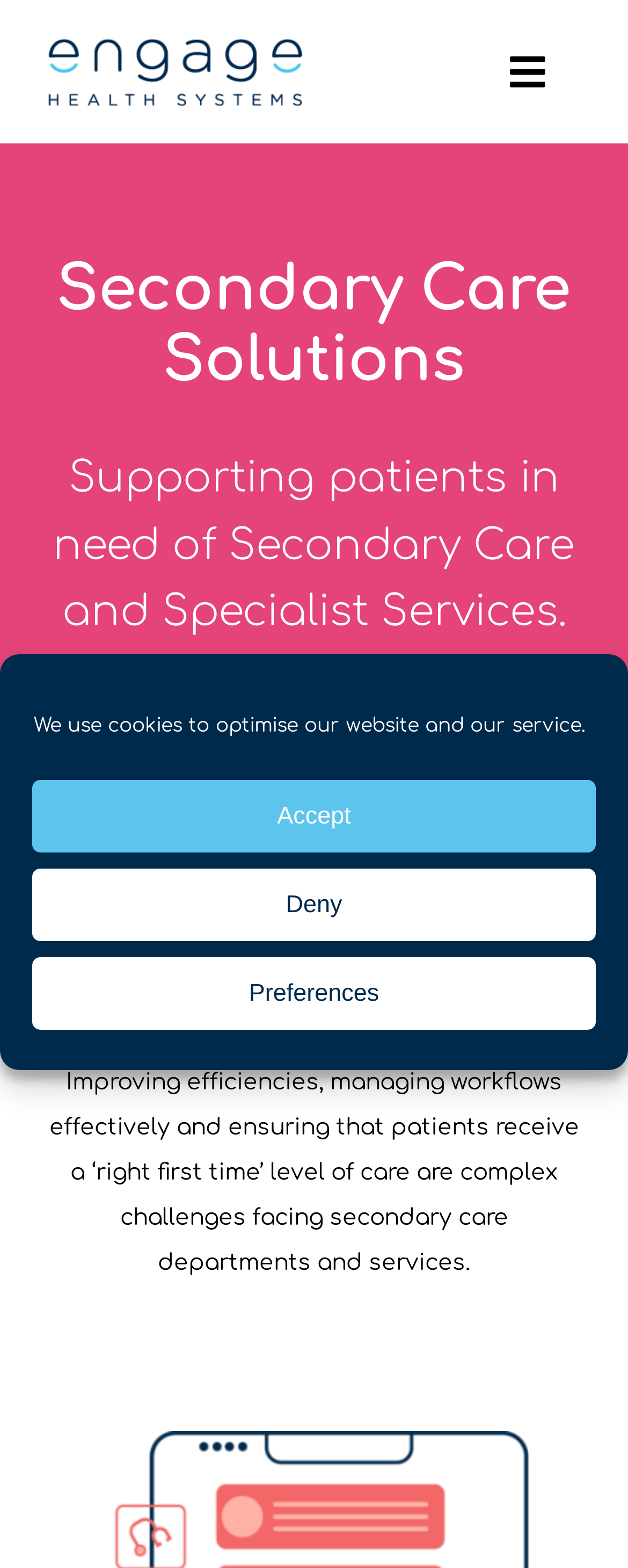Find the bounding box of the web element that fits this description: "alt="Engage Health Systems Logo"".

[0.077, 0.022, 0.483, 0.038]